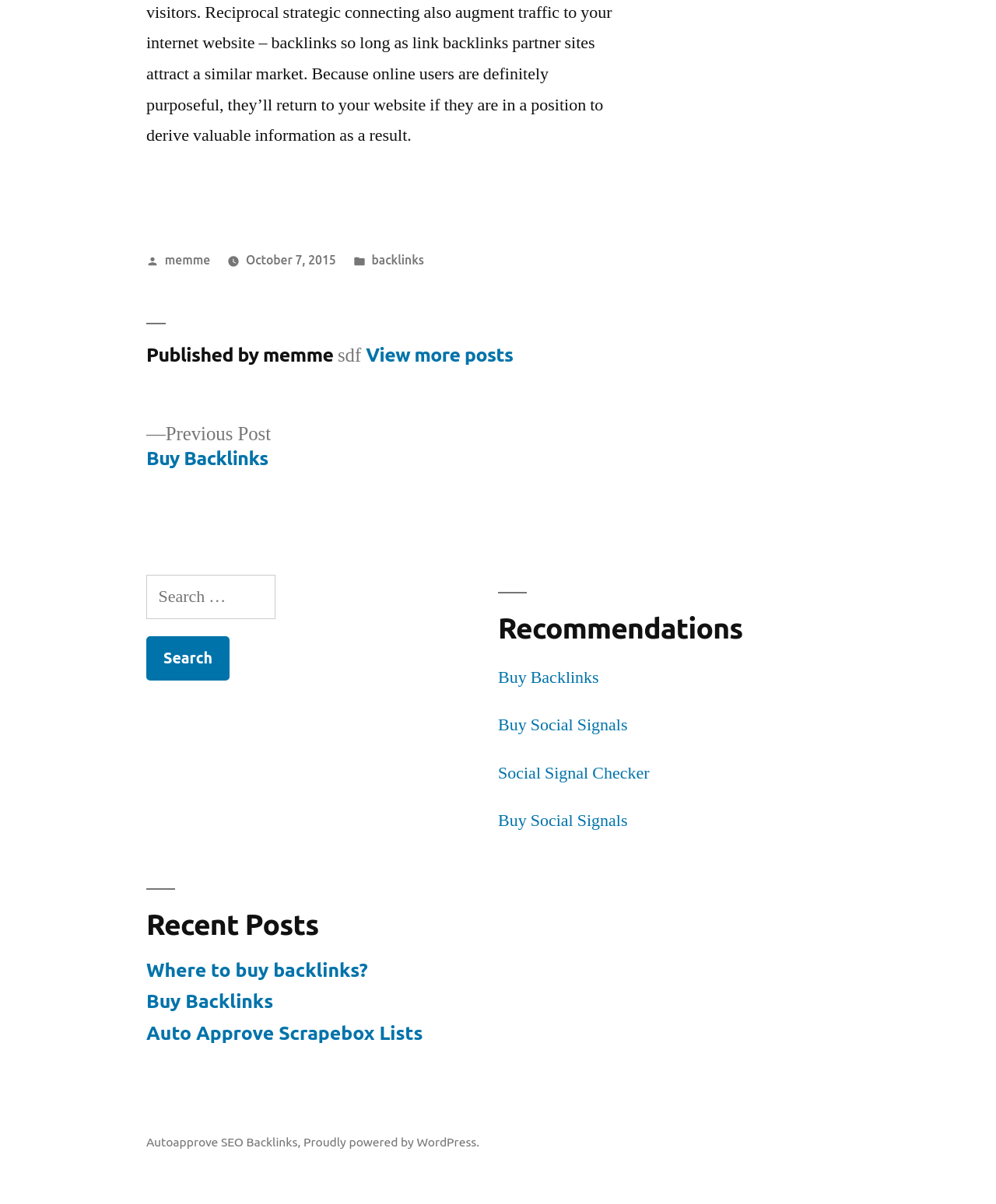Could you find the bounding box coordinates of the clickable area to complete this instruction: "Search for something"?

[0.147, 0.477, 0.277, 0.514]